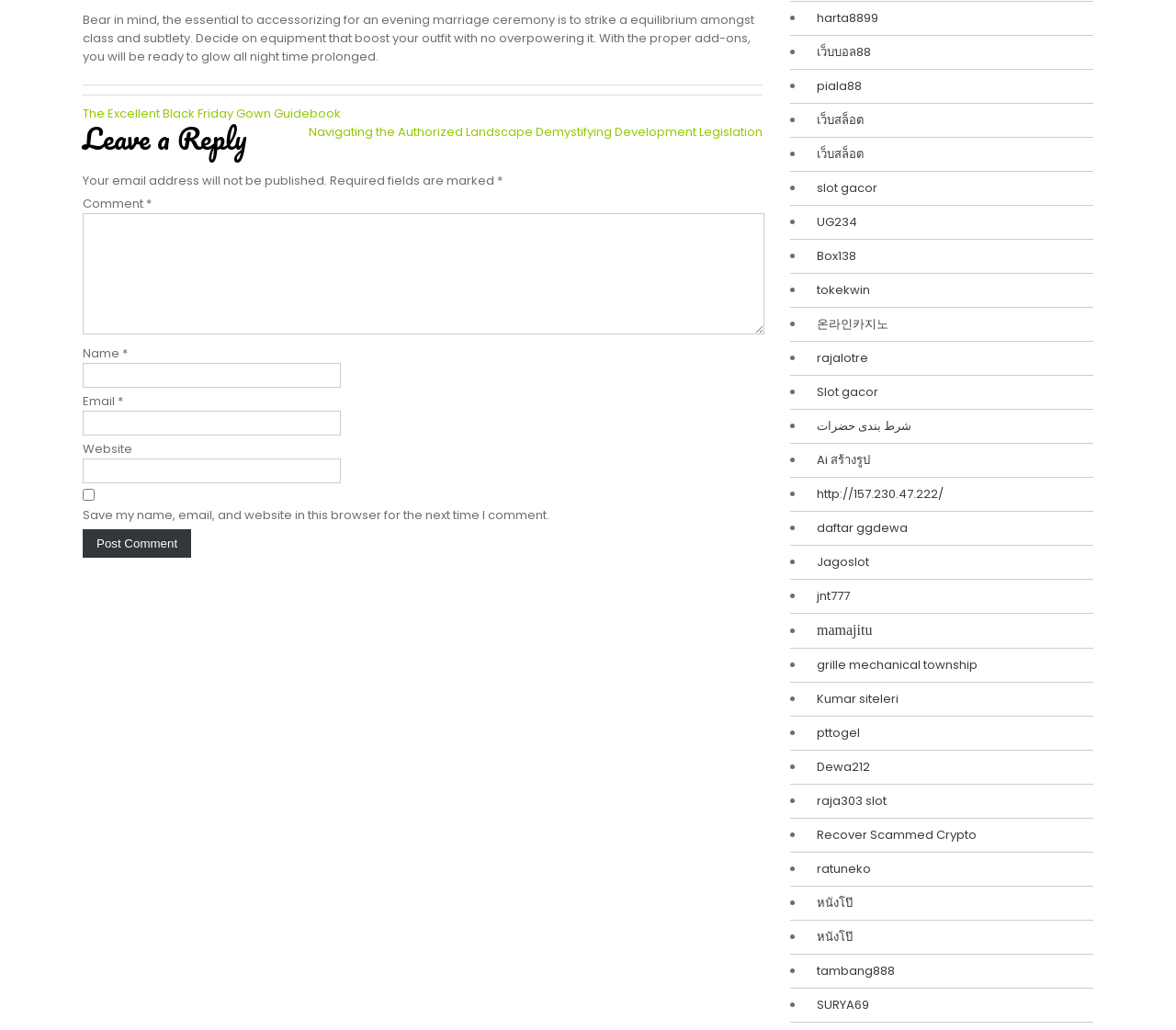Please locate the bounding box coordinates of the element that should be clicked to achieve the given instruction: "Click on the 'Post Comment' button".

[0.07, 0.514, 0.163, 0.541]